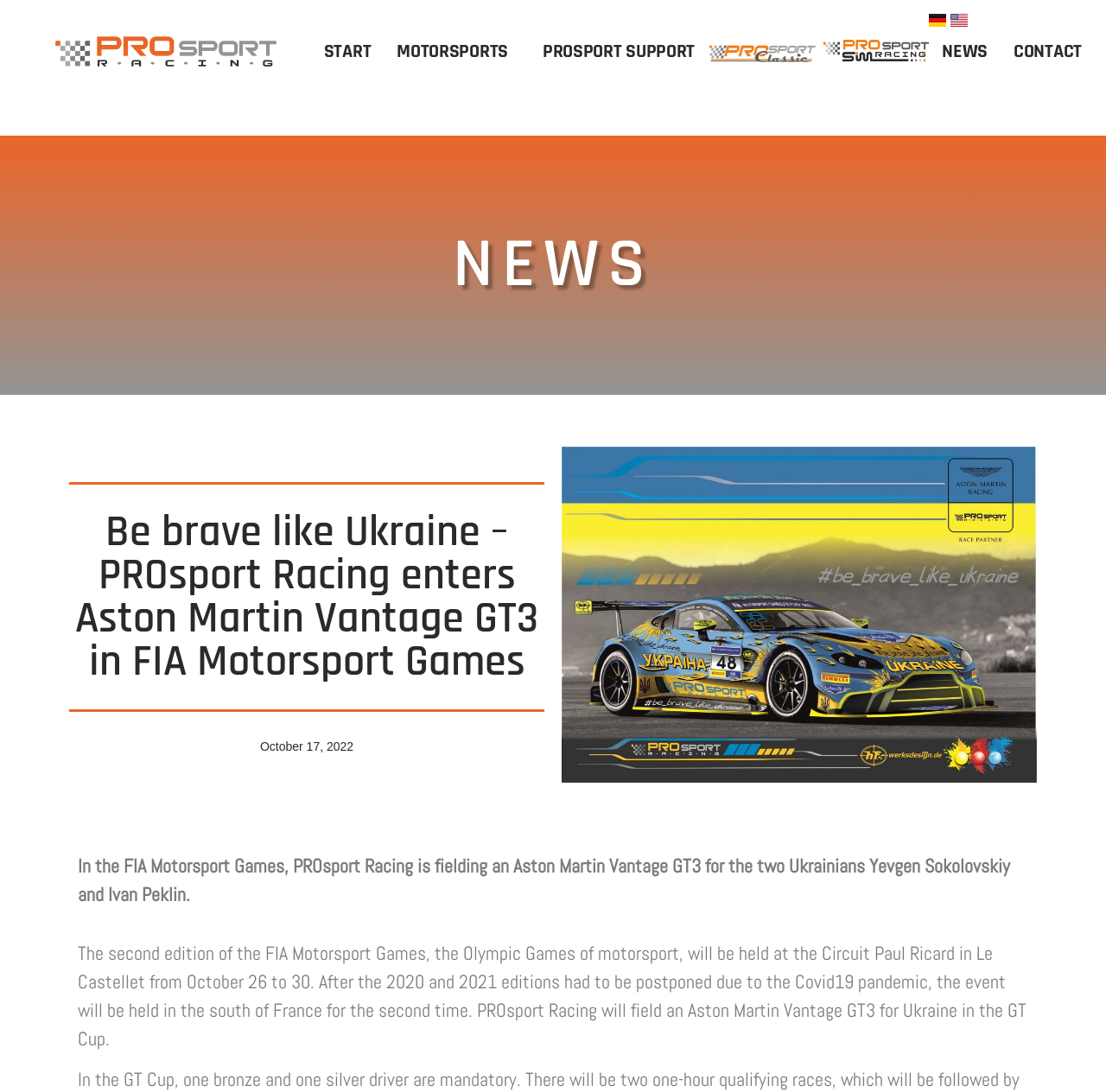What type of car is PROsport Racing fielding in the FIA Motorsport Games?
Using the information from the image, answer the question thoroughly.

I found the type of car by reading the text on the webpage, which states that PROsport Racing is fielding an Aston Martin Vantage GT3 for the two Ukrainians Yevgen Sokolovskiy and Ivan Peklin in the FIA Motorsport Games.